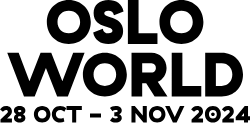Explain what is happening in the image with as much detail as possible.

The image prominently features the logo for "Oslo World," highlighted in bold black typography. The words "OSLO" and "WORLD" are stacked, with "OSLO" on top, both prominently displayed in a large, eye-catching font. Below the title, the dates "28 OCT – 3 NOV 2024" are presented in a smaller size, offering clarity about the event's schedule. This visually striking design effectively captures attention, conveying a sense of excitement and anticipation for the upcoming festival. The overall aesthetic aligns with the vibrant, cultural atmosphere that Oslo World aims to promote.